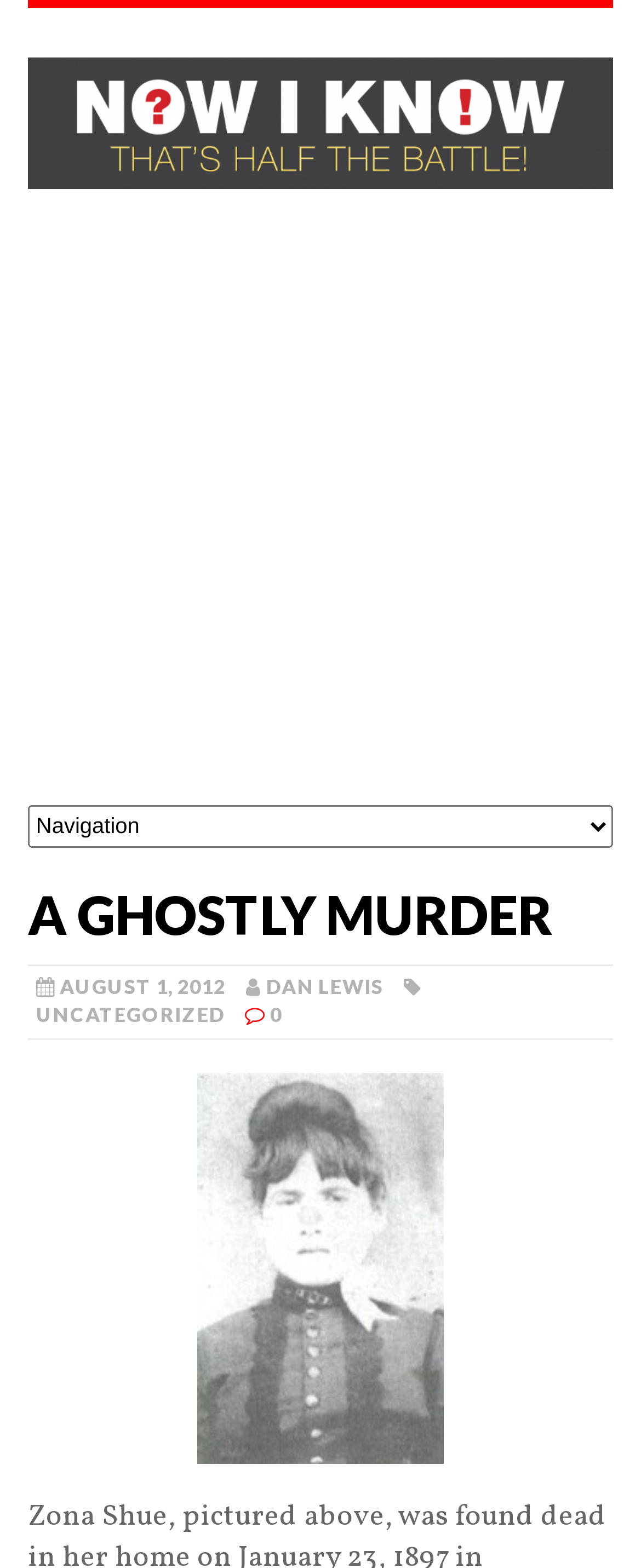Based on the element description Northwest Asian Weekly, identify the bounding box coordinates for the UI element. The coordinates should be in the format (top-left x, top-left y, bottom-right x, bottom-right y) and within the 0 to 1 range.

None